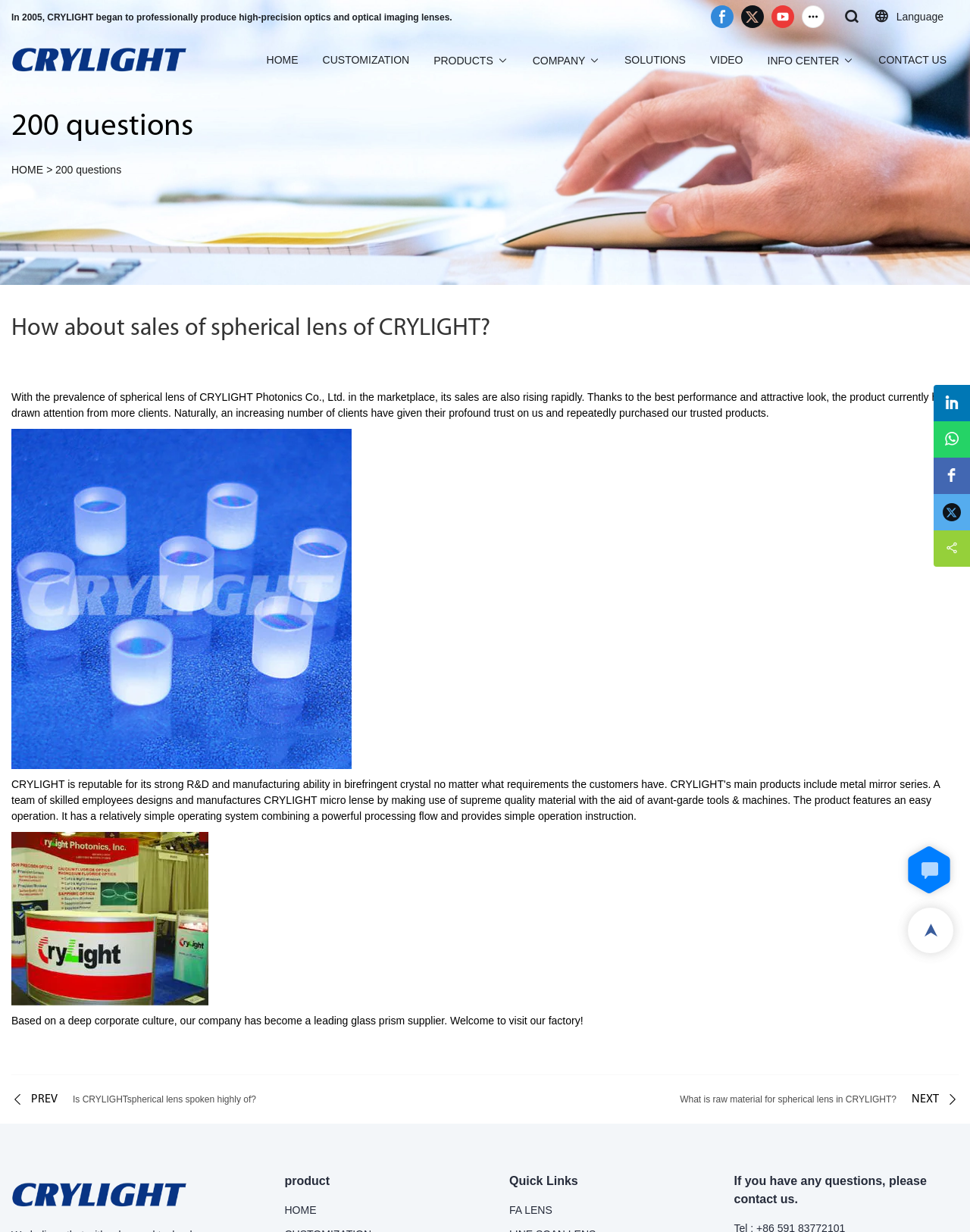Specify the bounding box coordinates of the element's area that should be clicked to execute the given instruction: "Click on the CRYLIGHT logo". The coordinates should be four float numbers between 0 and 1, i.e., [left, top, right, bottom].

[0.012, 0.03, 0.193, 0.067]